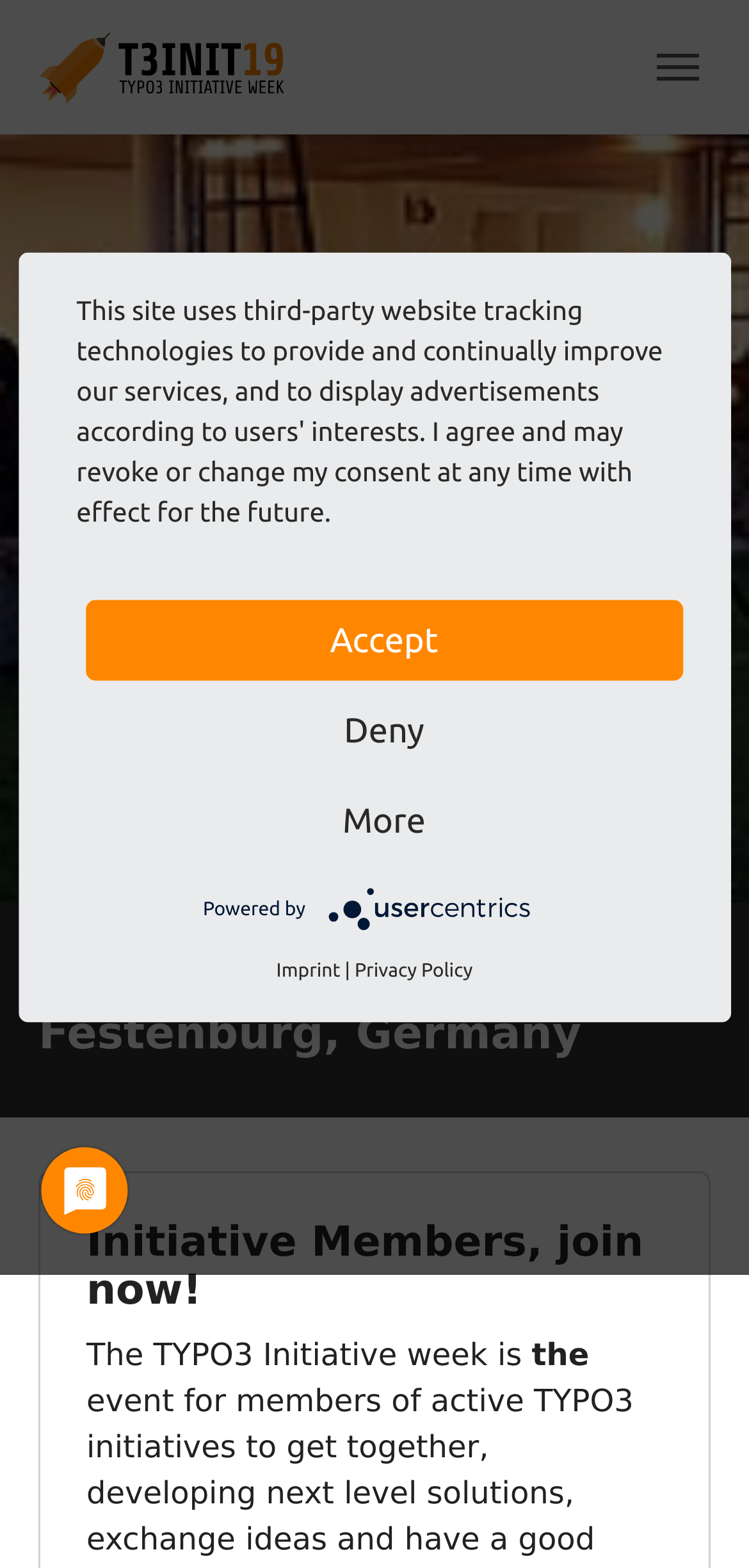Please specify the bounding box coordinates of the region to click in order to perform the following instruction: "Register now".

[0.133, 0.408, 0.467, 0.455]